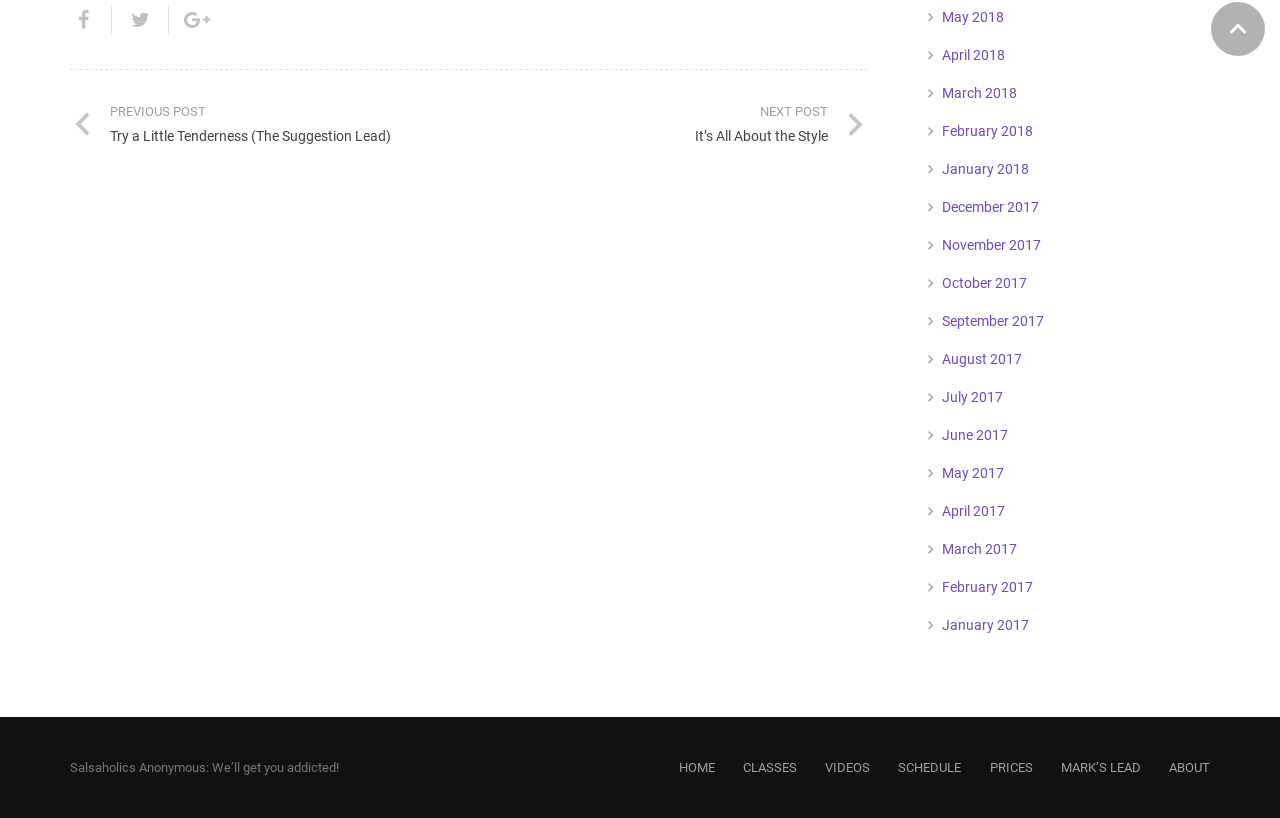Based on the image, please elaborate on the answer to the following question:
What is the icon at the top right corner of the page?

The icon at the top right corner of the page is a 'keyboard_arrow_up' icon, which is likely used for navigation or scrolling purposes.